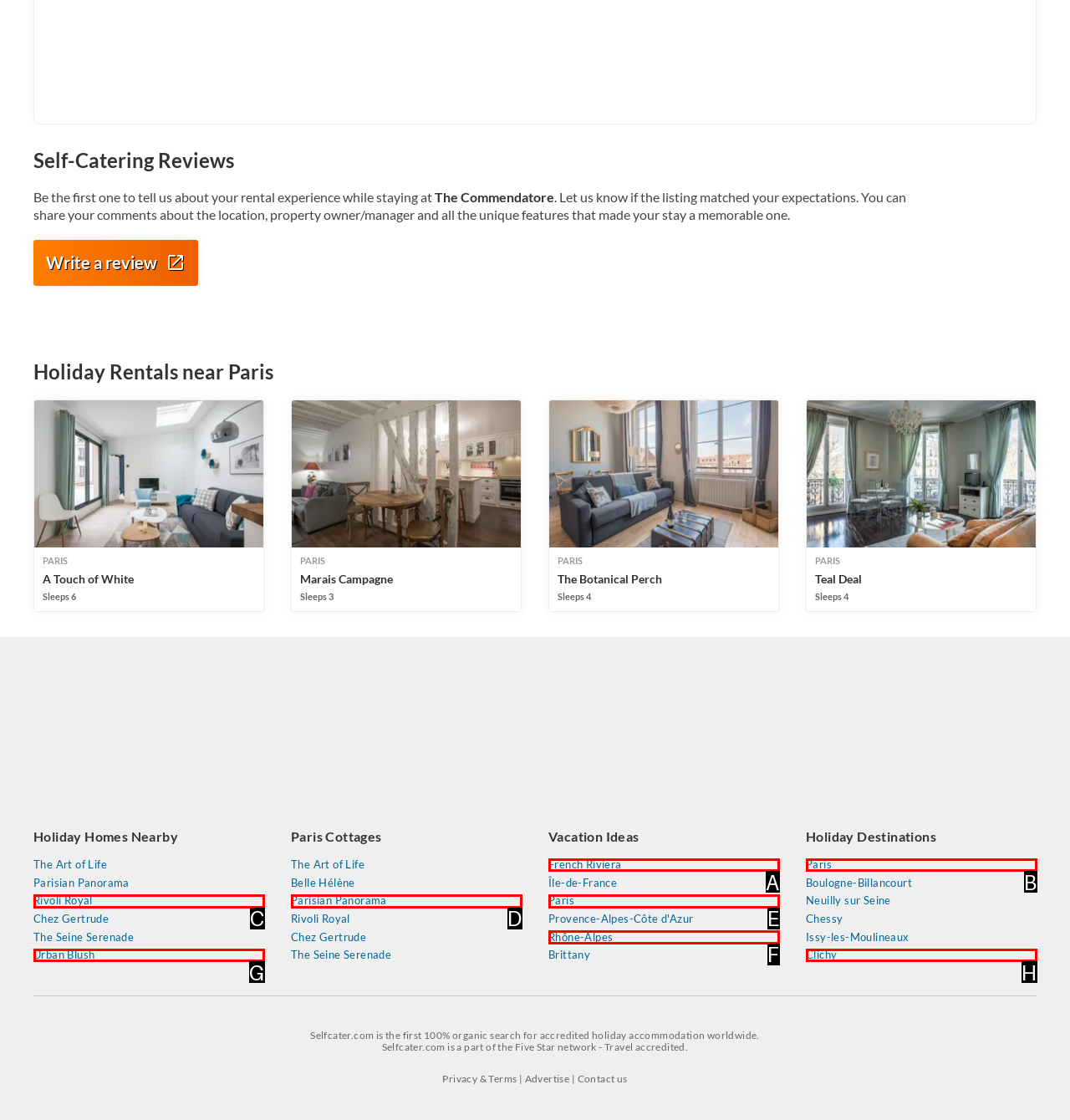Given the description: Australian of the Year, identify the HTML element that corresponds to it. Respond with the letter of the correct option.

None